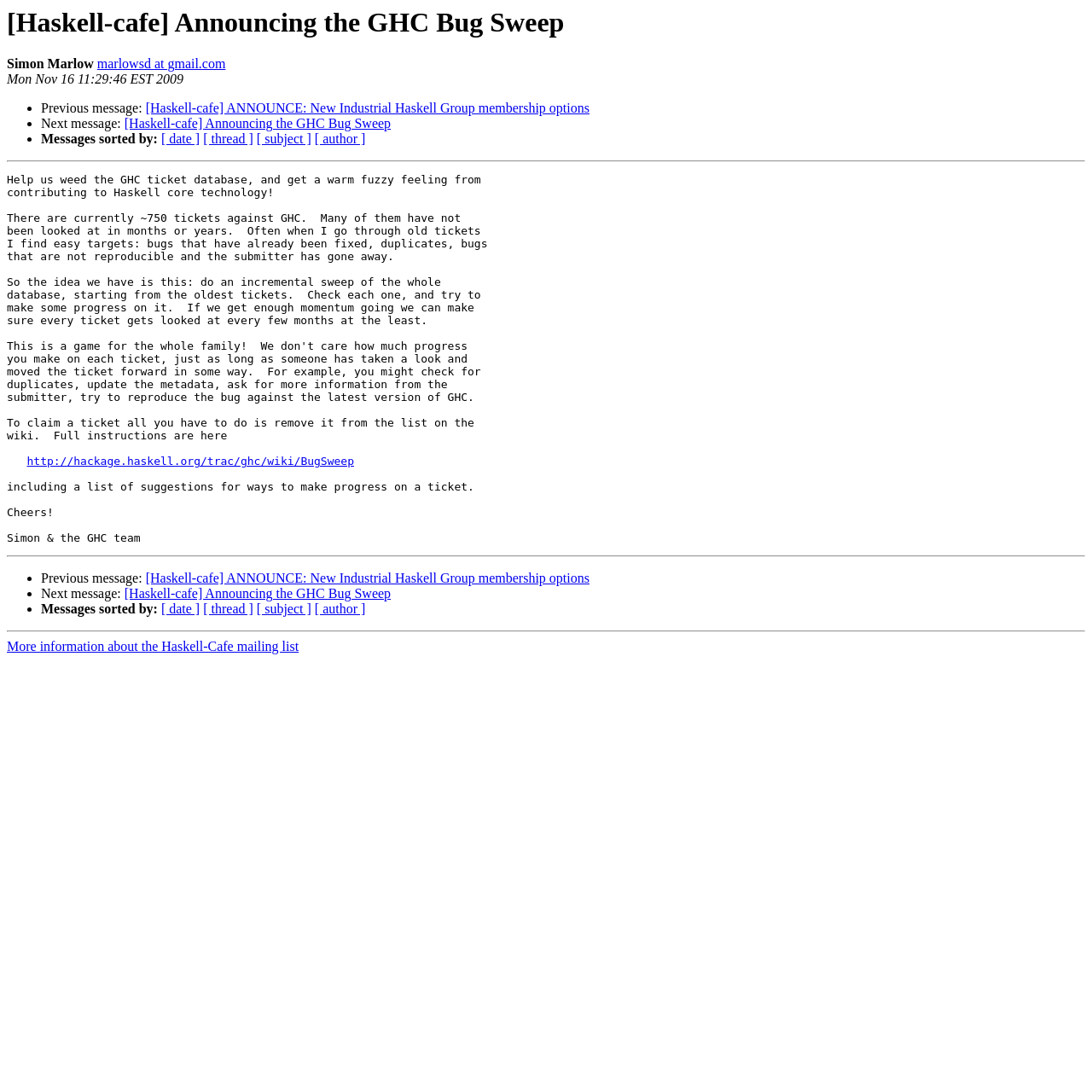What is the purpose of the GHC Bug Sweep?
Utilize the image to construct a detailed and well-explained answer.

The purpose of the GHC Bug Sweep is to make progress on a ticket, which is mentioned in the StaticText element '

including a list of suggestions for ways to make progress on a ticket.

Cheers!

Simon & the GHC team
'.